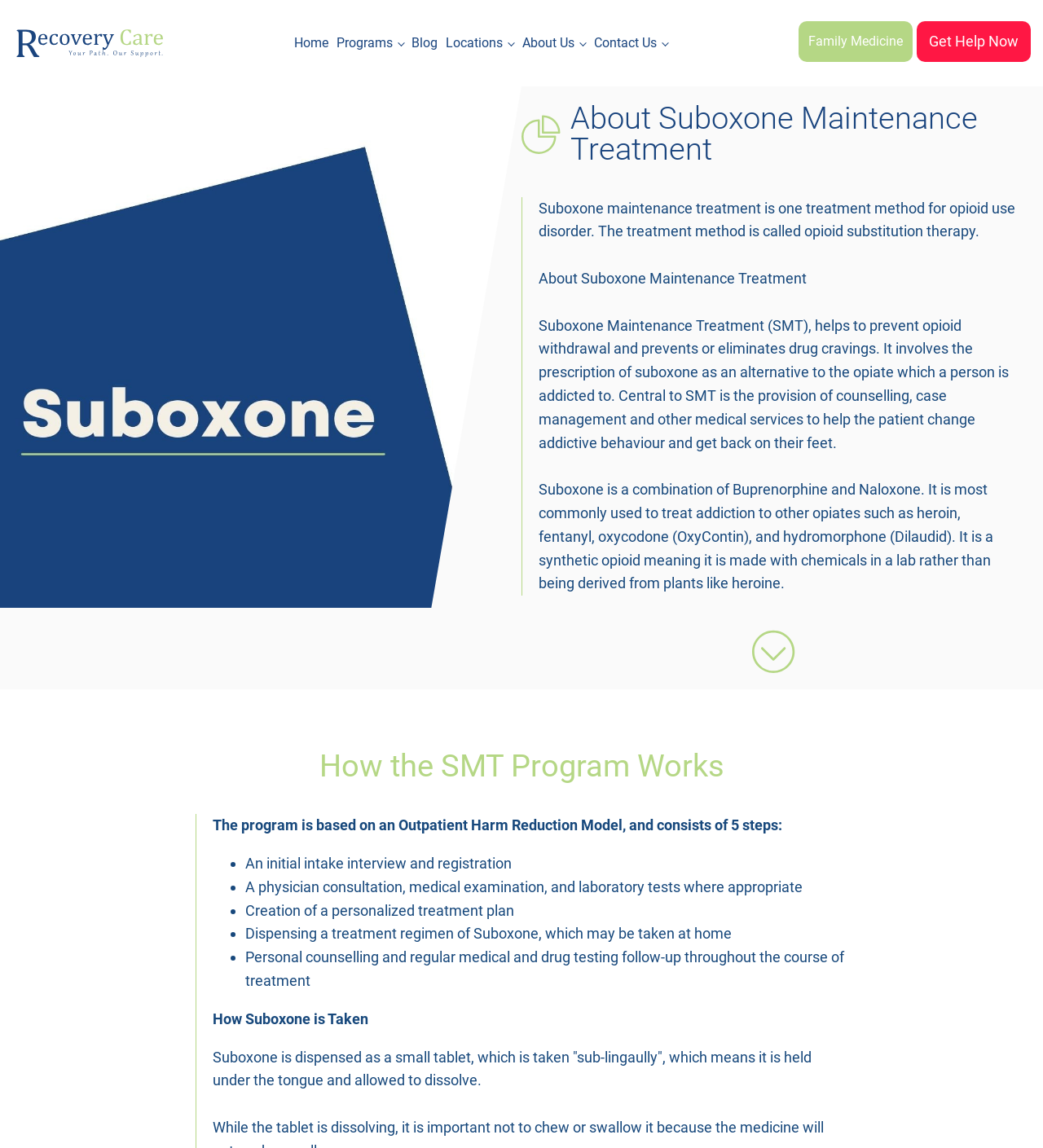Answer in one word or a short phrase: 
How many steps are in the SMT program?

5